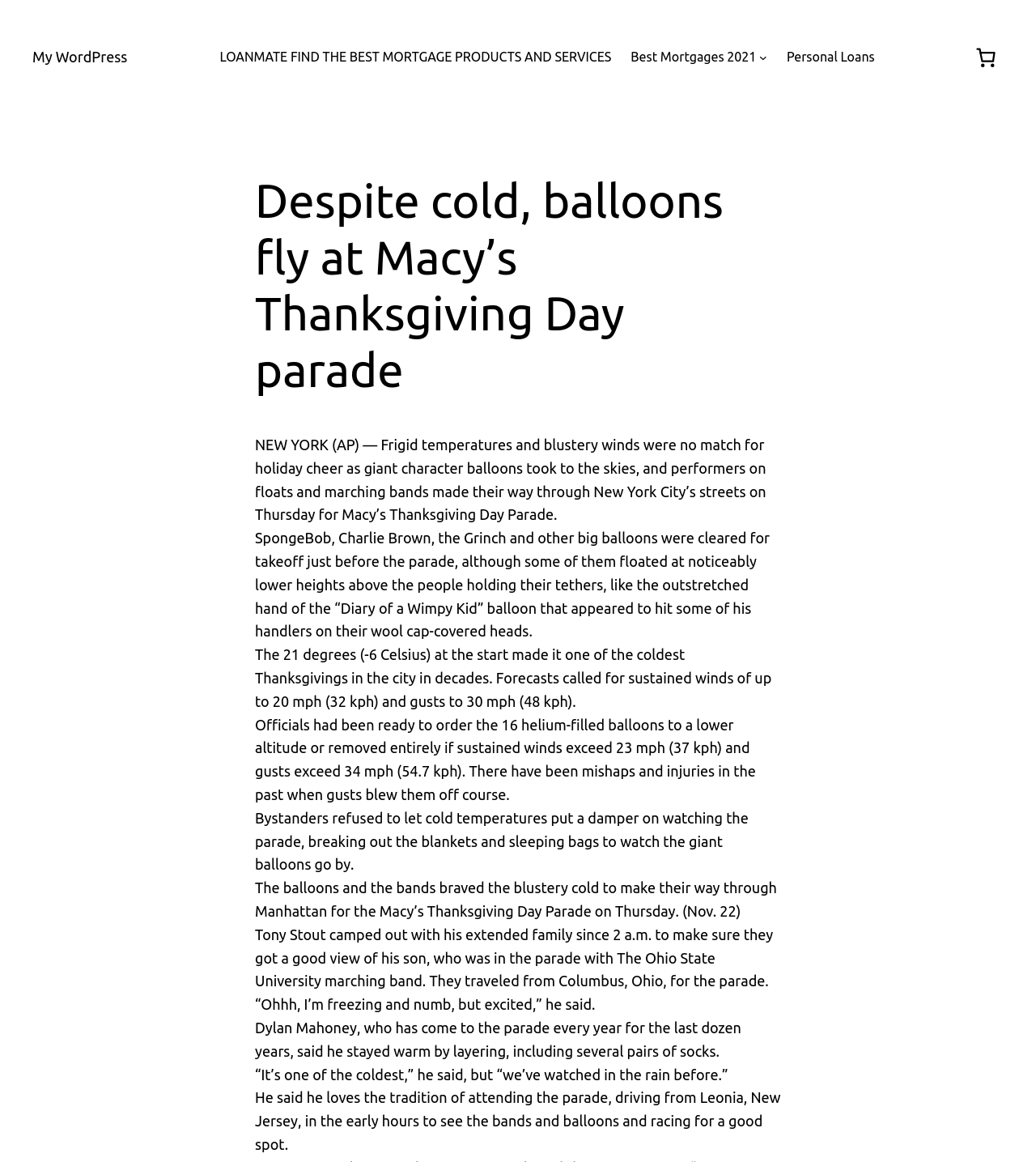Find the headline of the webpage and generate its text content.

Despite cold, balloons fly at Macy’s Thanksgiving Day parade